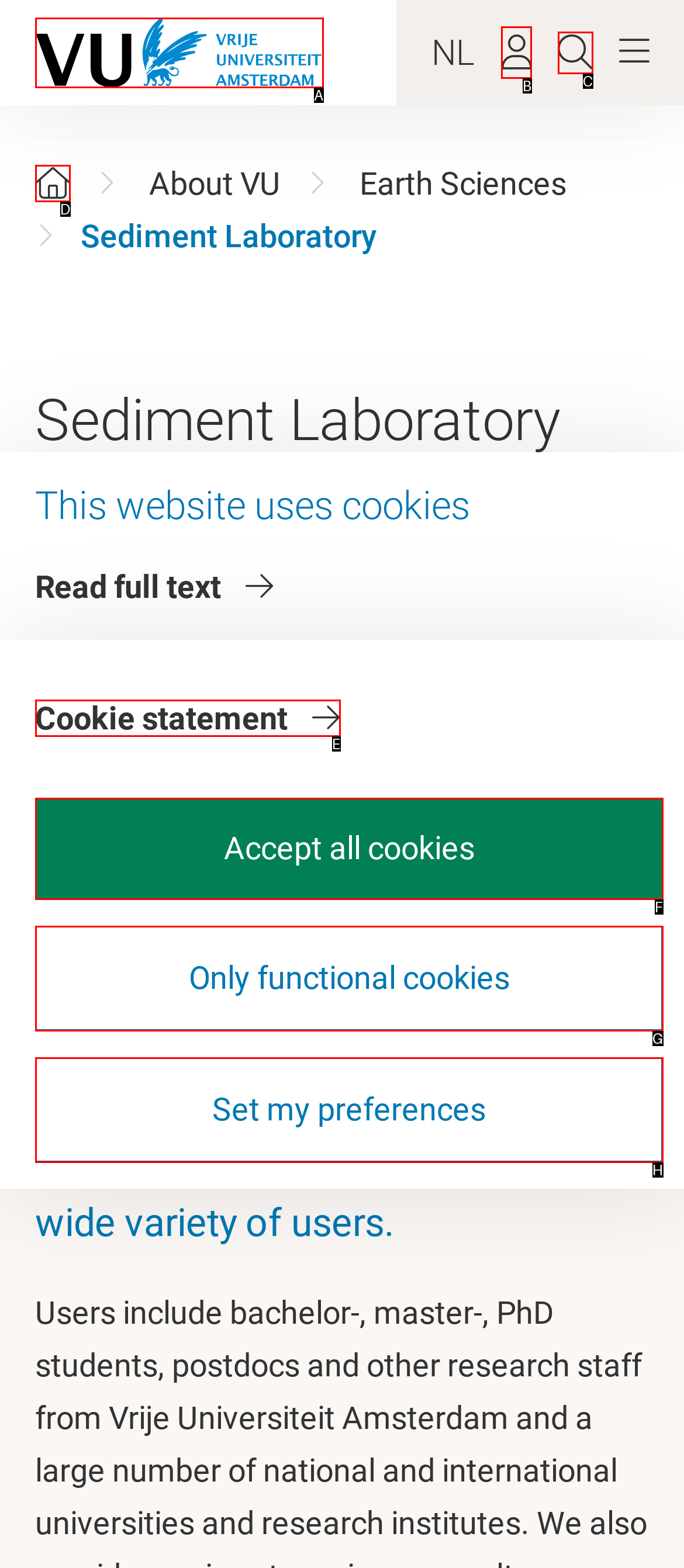Identify the correct letter of the UI element to click for this task: View profile
Respond with the letter from the listed options.

B